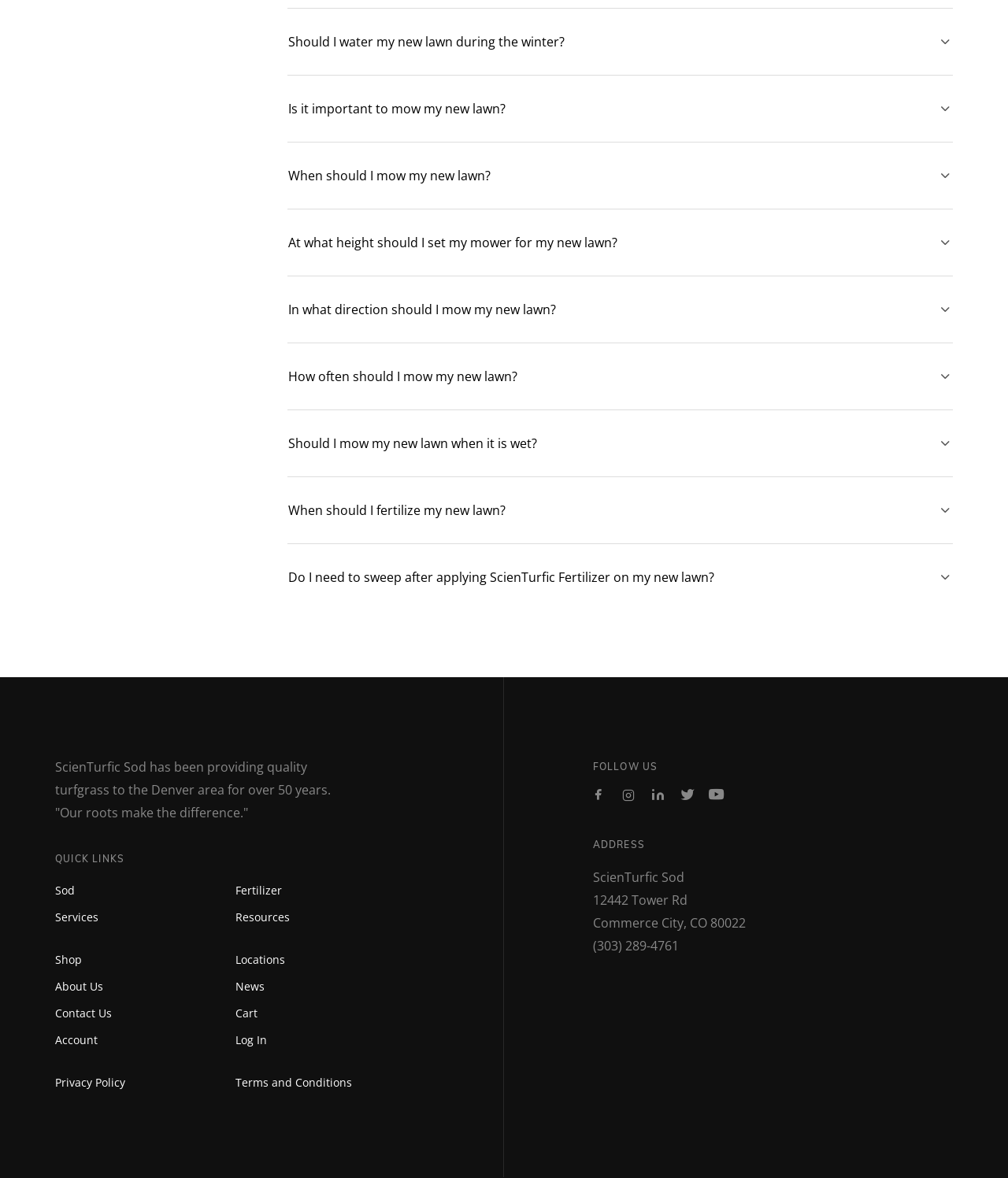Show the bounding box coordinates for the element that needs to be clicked to execute the following instruction: "View 'About Us'". Provide the coordinates in the form of four float numbers between 0 and 1, i.e., [left, top, right, bottom].

[0.055, 0.831, 0.102, 0.843]